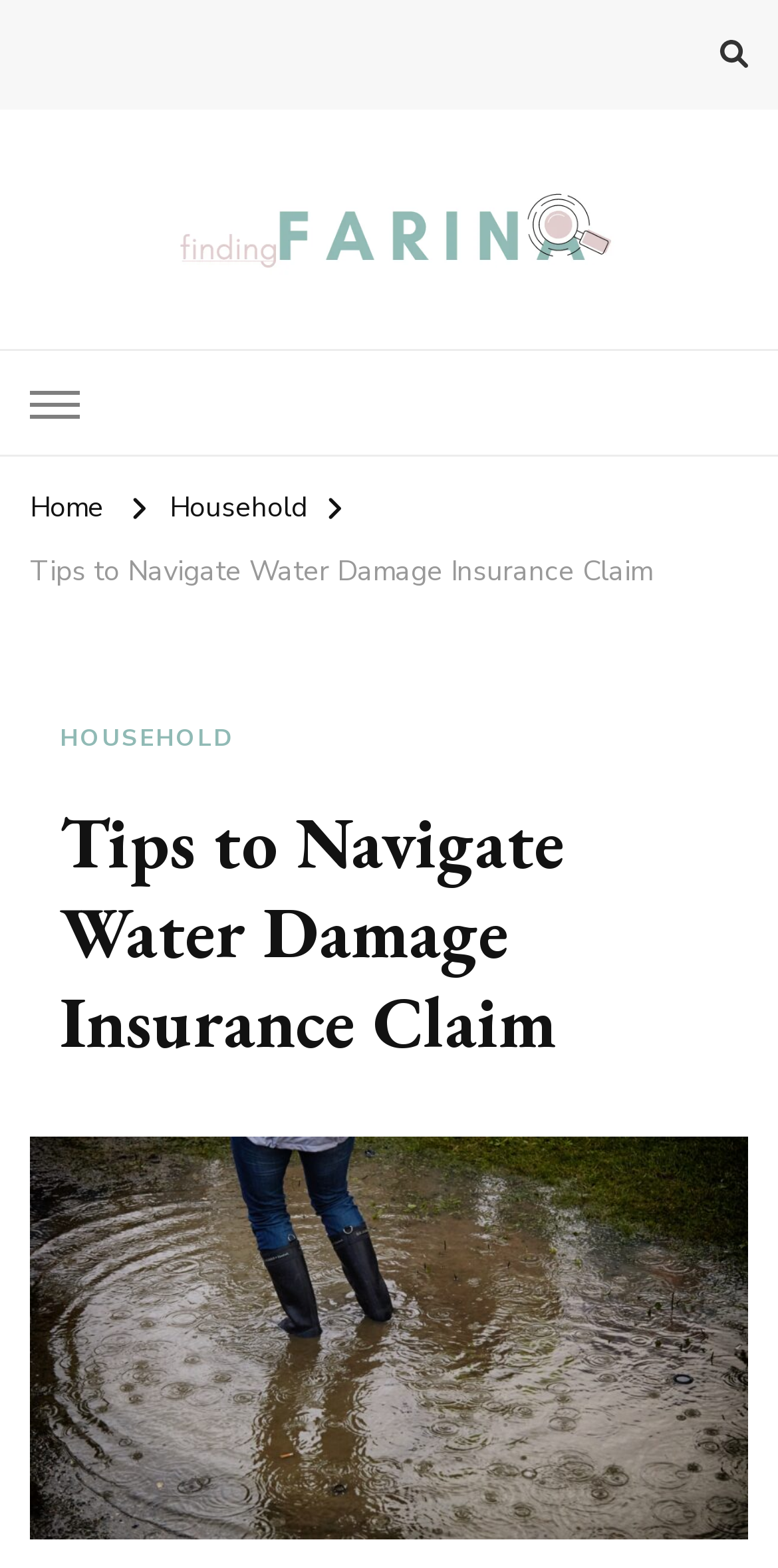Locate and extract the headline of this webpage.

Tips to Navigate Water Damage Insurance Claim